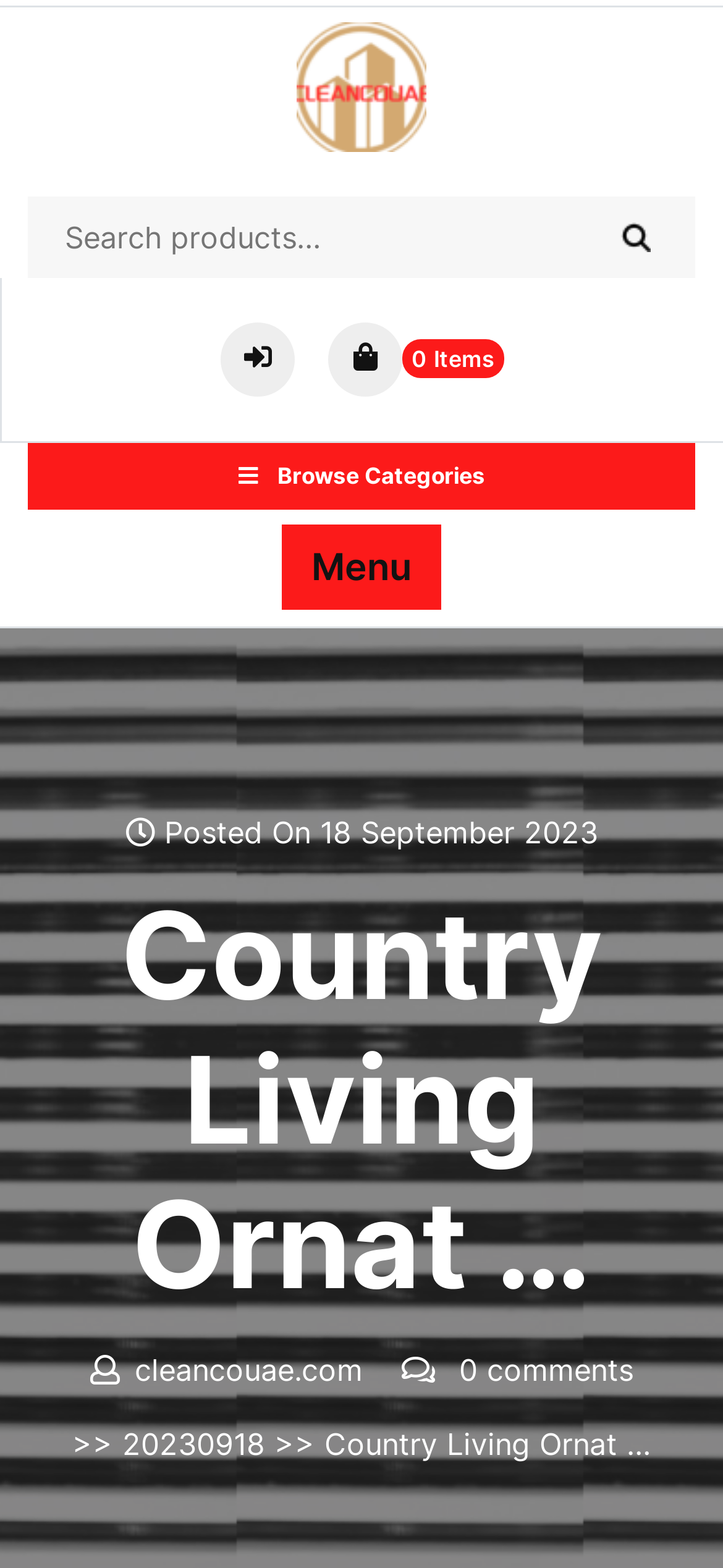What is the website's domain name?
Please provide a single word or phrase as the answer based on the screenshot.

cleancouae.com